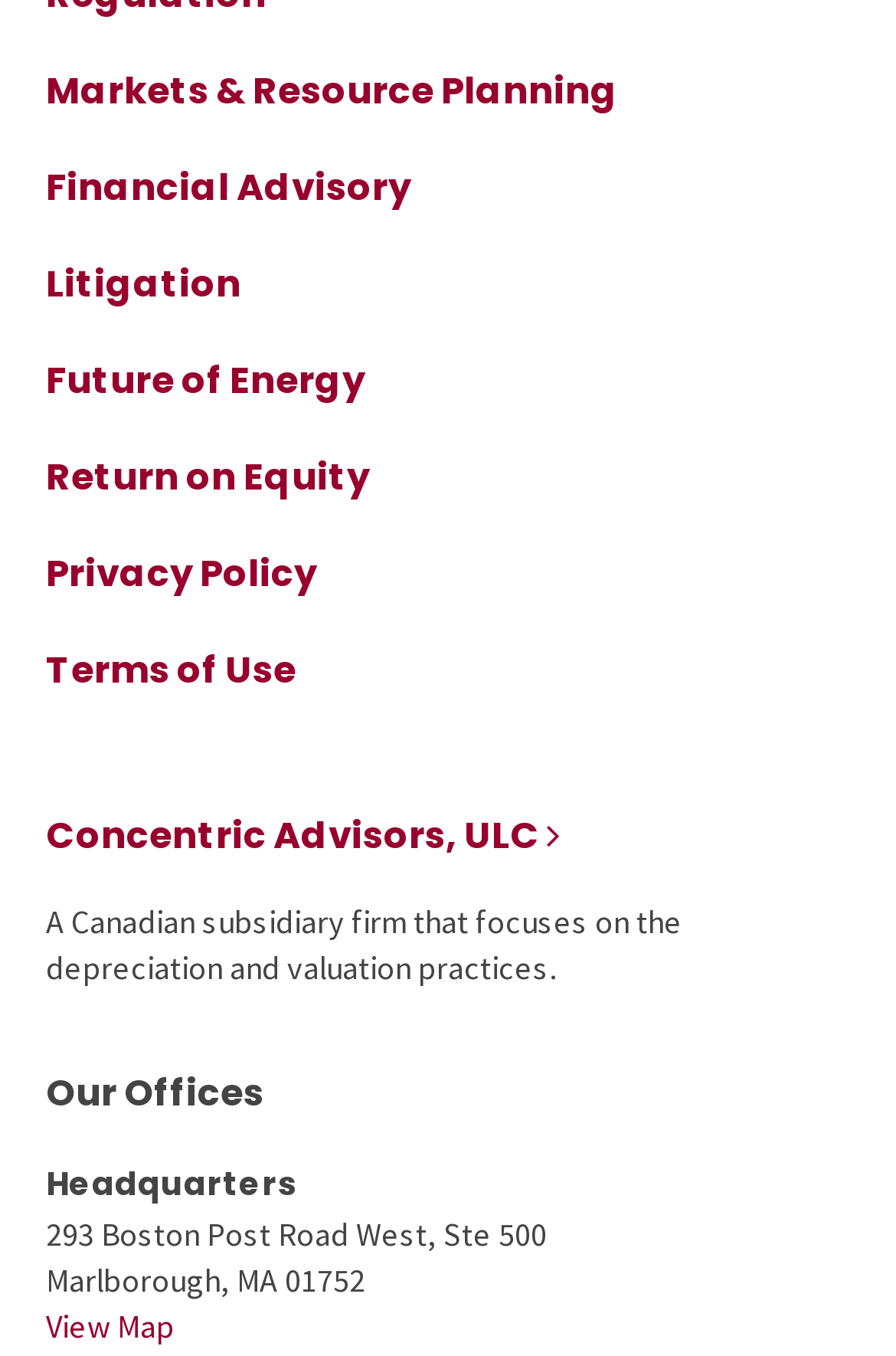Please identify the bounding box coordinates of the element I need to click to follow this instruction: "Read about Return on Equity".

[0.051, 0.332, 0.413, 0.371]